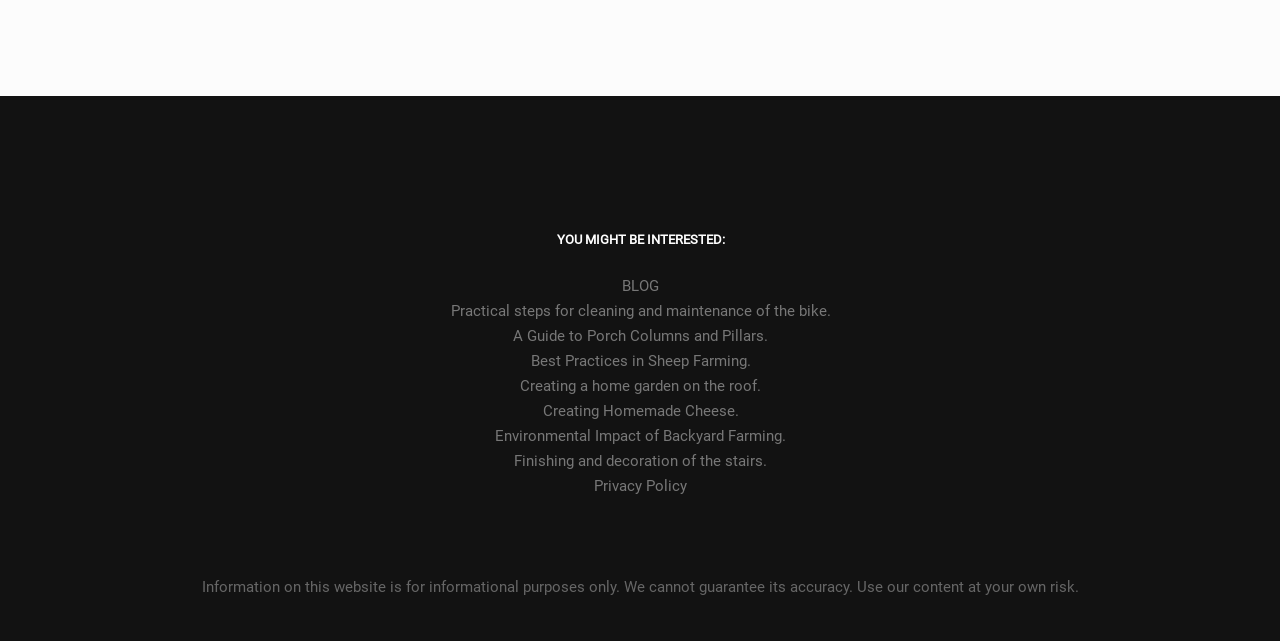What topics are covered on the website?
Provide a short answer using one word or a brief phrase based on the image.

Various topics